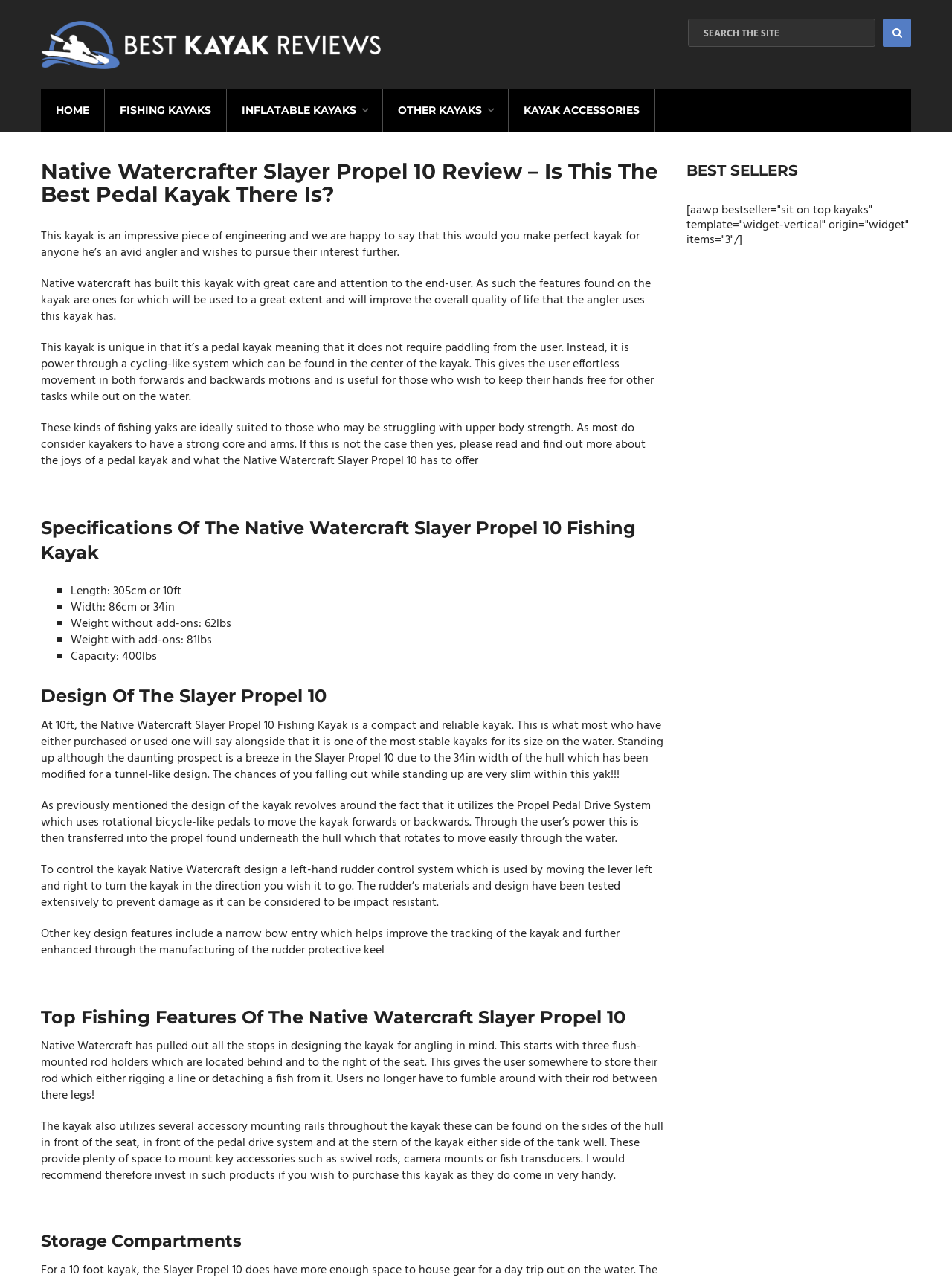How many flush-mounted rod holders are there on the Native Watercraft Slayer Propel 10?
Carefully analyze the image and provide a thorough answer to the question.

According to the section 'Top Fishing Features Of The Native Watercraft Slayer Propel 10', the kayak has three flush-mounted rod holders located behind and to the right of the seat.